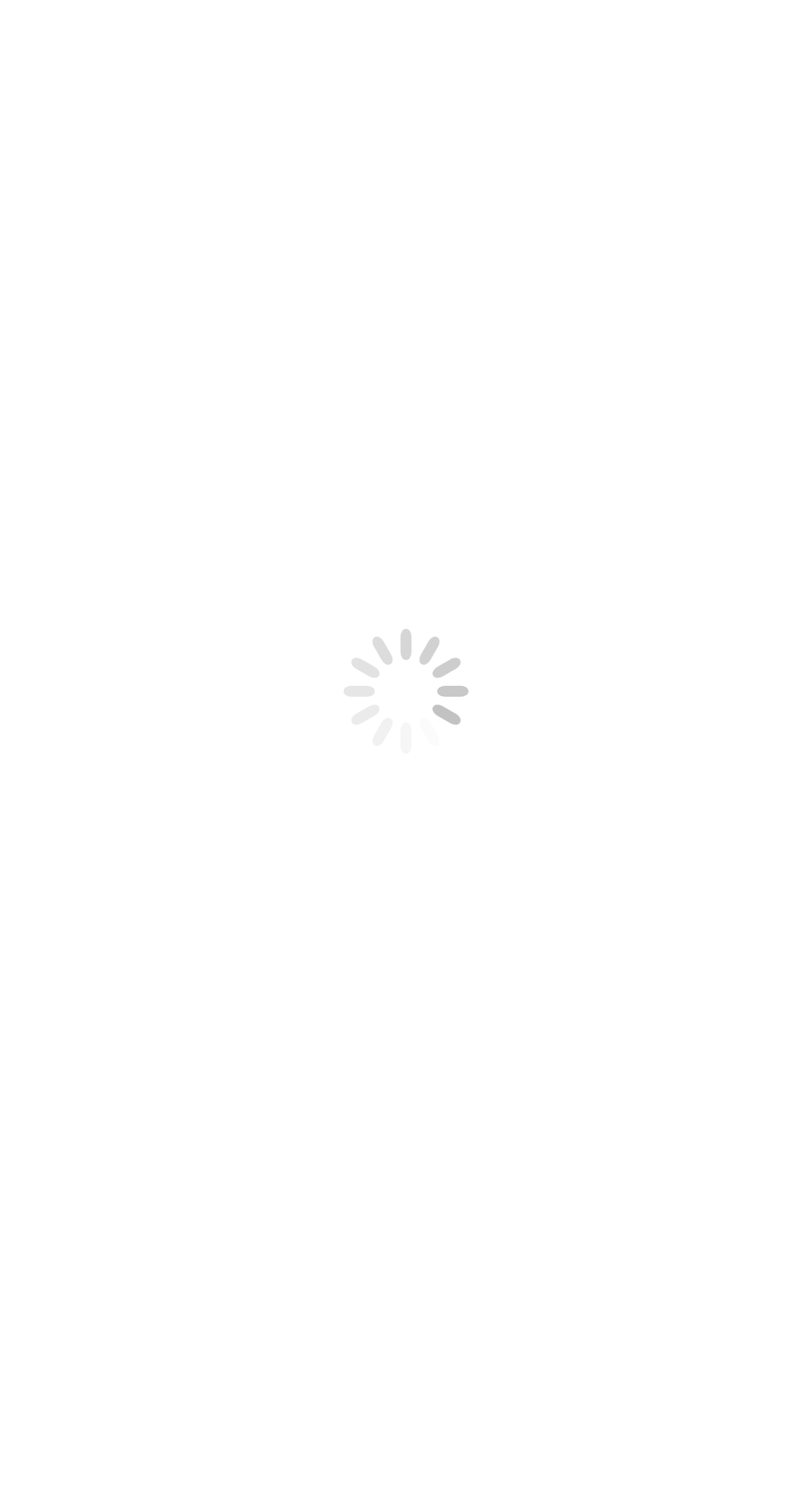Give a succinct answer to this question in a single word or phrase: 
What is the purpose of the 'Go to Top' link?

To go to the top of the page